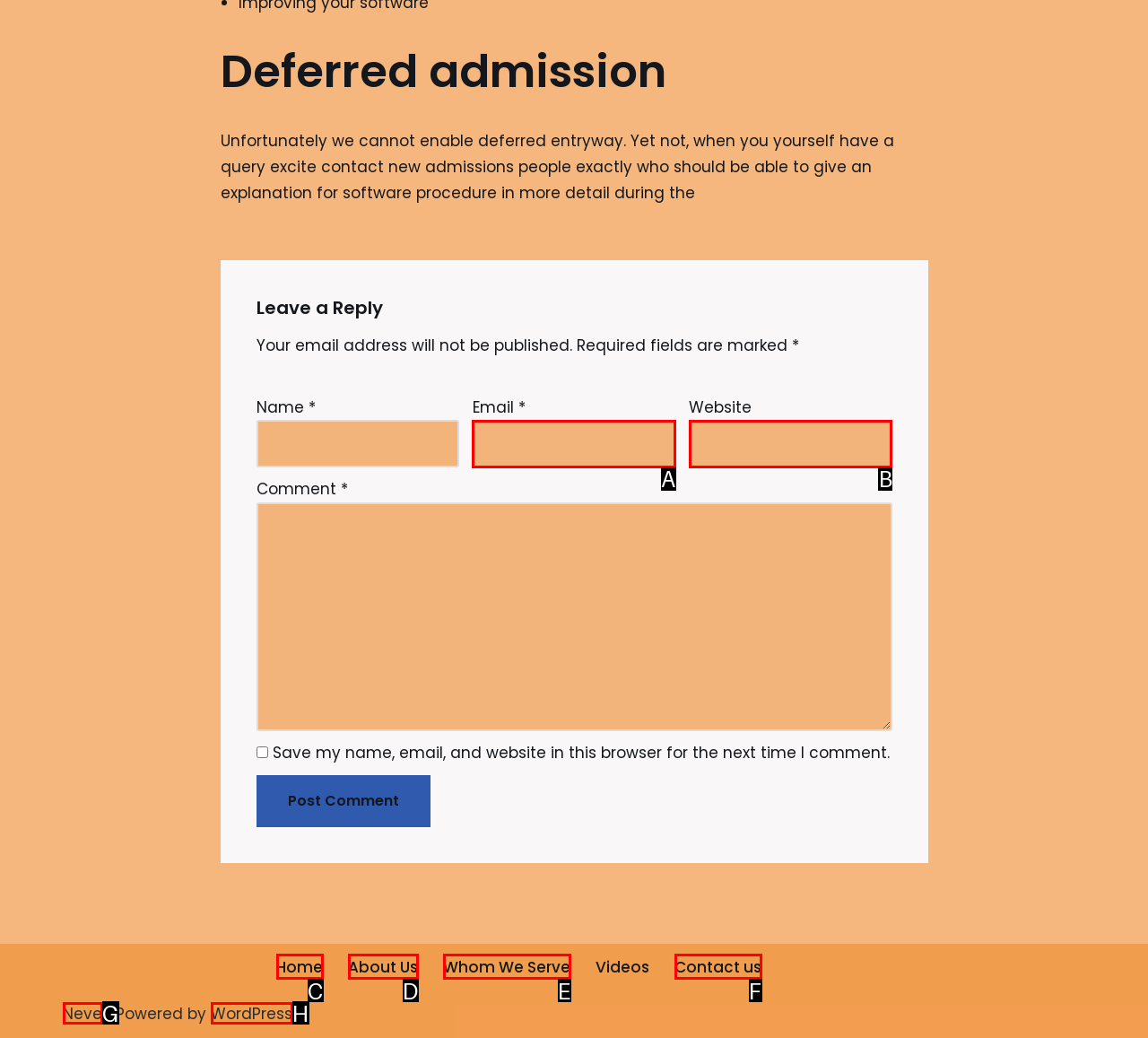Match the option to the description: About Us
State the letter of the correct option from the available choices.

D